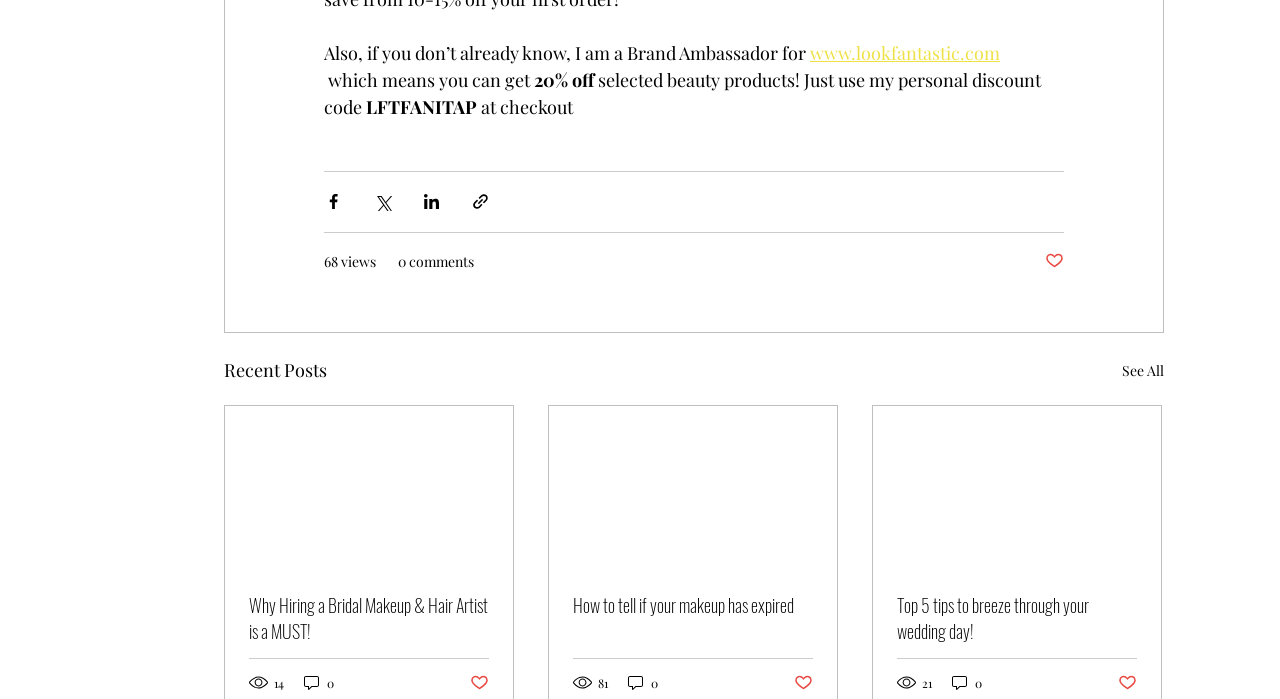Highlight the bounding box coordinates of the element you need to click to perform the following instruction: "See All."

[0.877, 0.509, 0.909, 0.551]